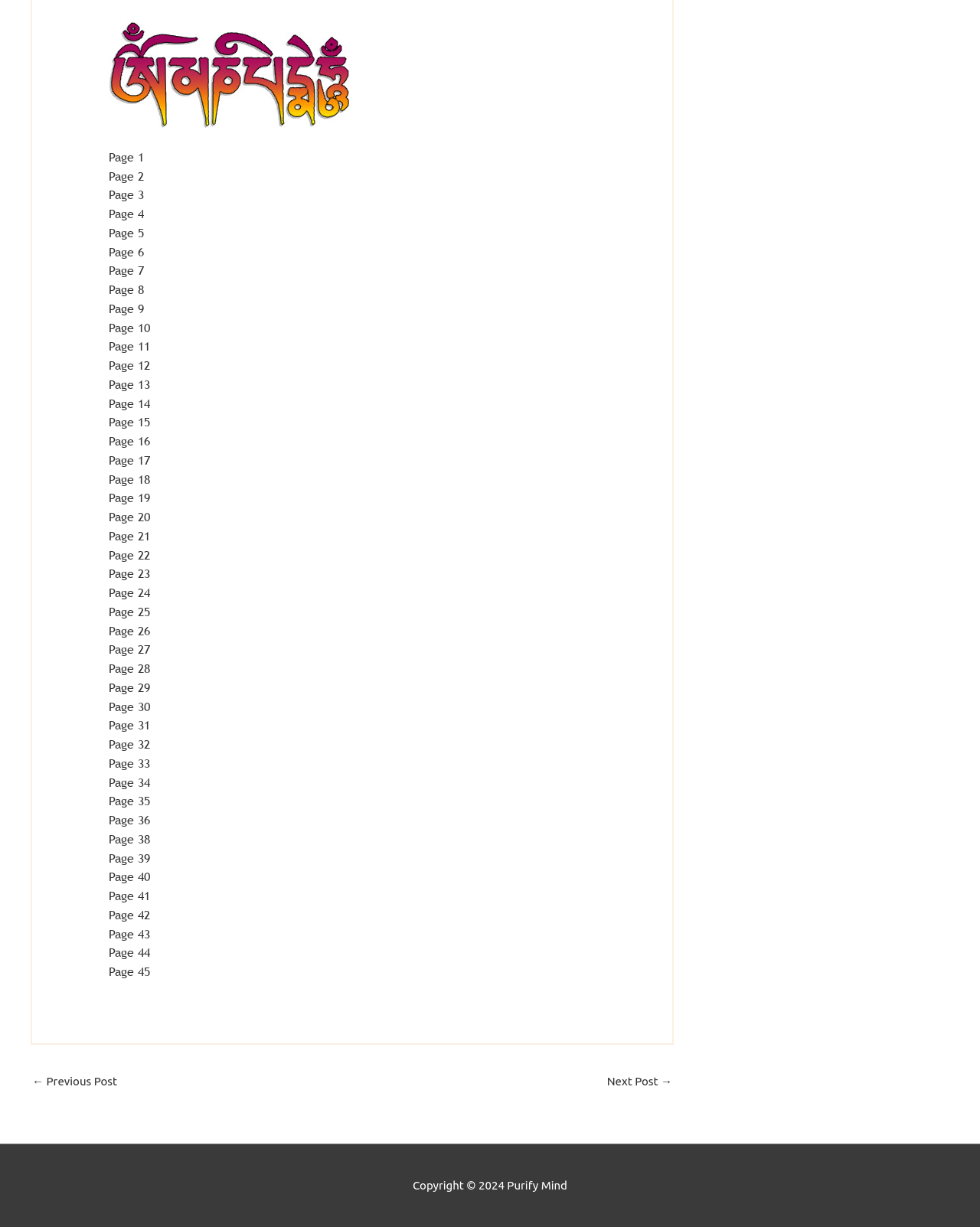Based on the image, please respond to the question with as much detail as possible:
What is the copyright year?

I found a StaticText element with the text 'Copyright © 2024' at the bottom of the page.